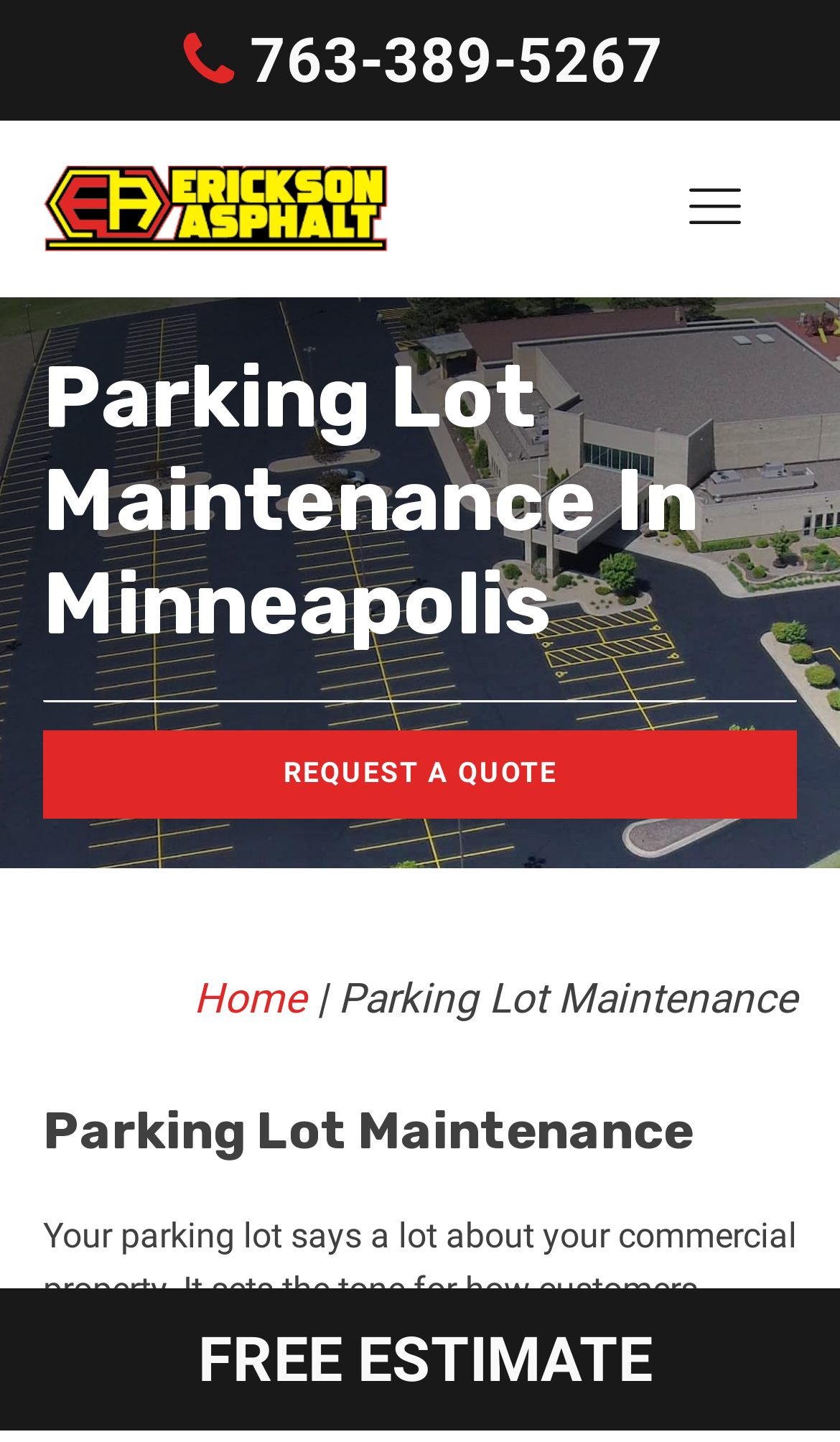Using the information shown in the image, answer the question with as much detail as possible: What is the tone of the parking lot?

I found the tone of the parking lot by looking at the static text element with the text 'Your parking lot says a lot about your commercial property. It sets the tone for how customers, tenants, and guests see you as a business owner and a partner.' which suggests that the tone of the parking lot is related to how customers perceive the business.